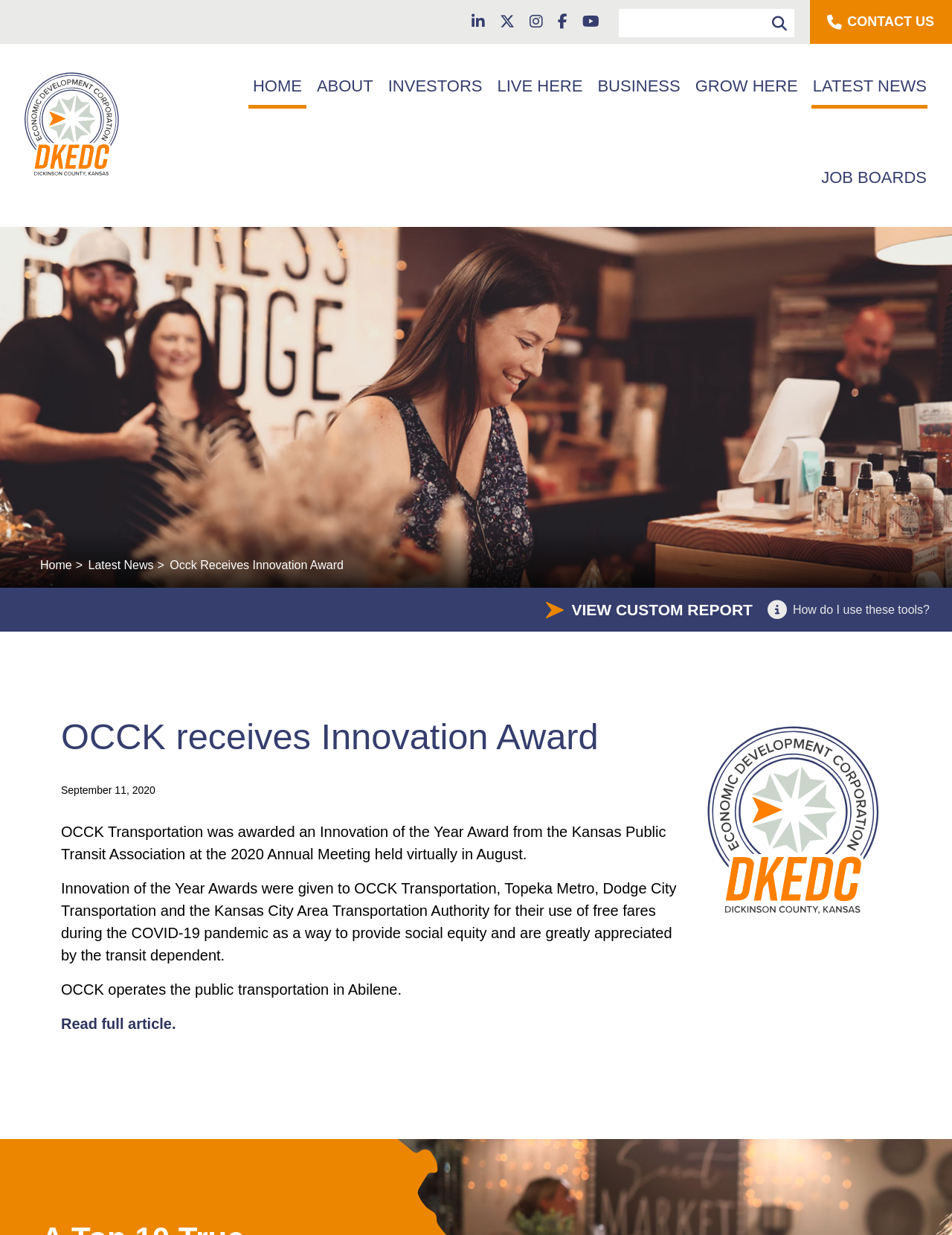Determine the bounding box coordinates of the clickable element to achieve the following action: 'Subscribe with email'. Provide the coordinates as four float values between 0 and 1, formatted as [left, top, right, bottom].

None